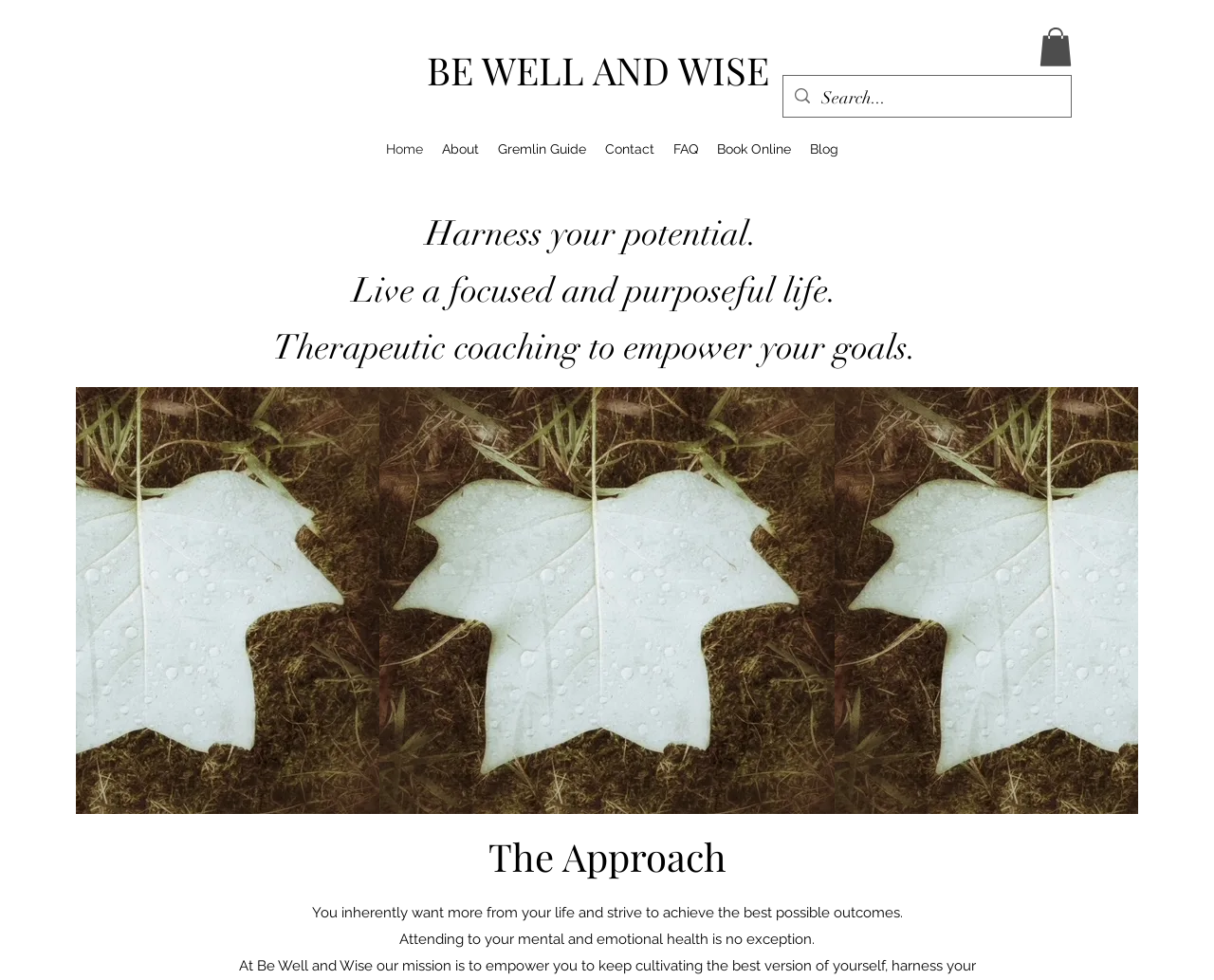Identify the bounding box coordinates of the specific part of the webpage to click to complete this instruction: "Read the Blog".

[0.659, 0.137, 0.698, 0.166]